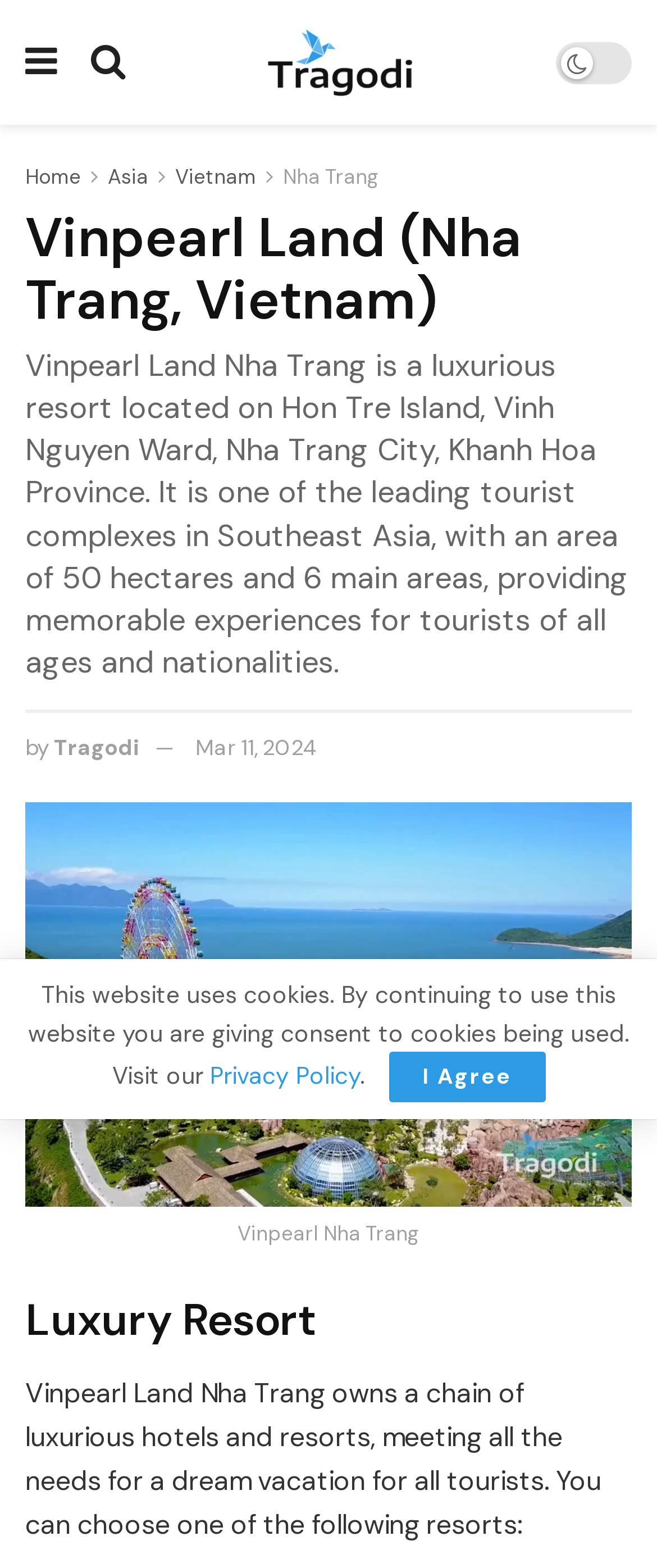Identify the bounding box coordinates of the area you need to click to perform the following instruction: "Click the Home link".

[0.038, 0.104, 0.123, 0.121]